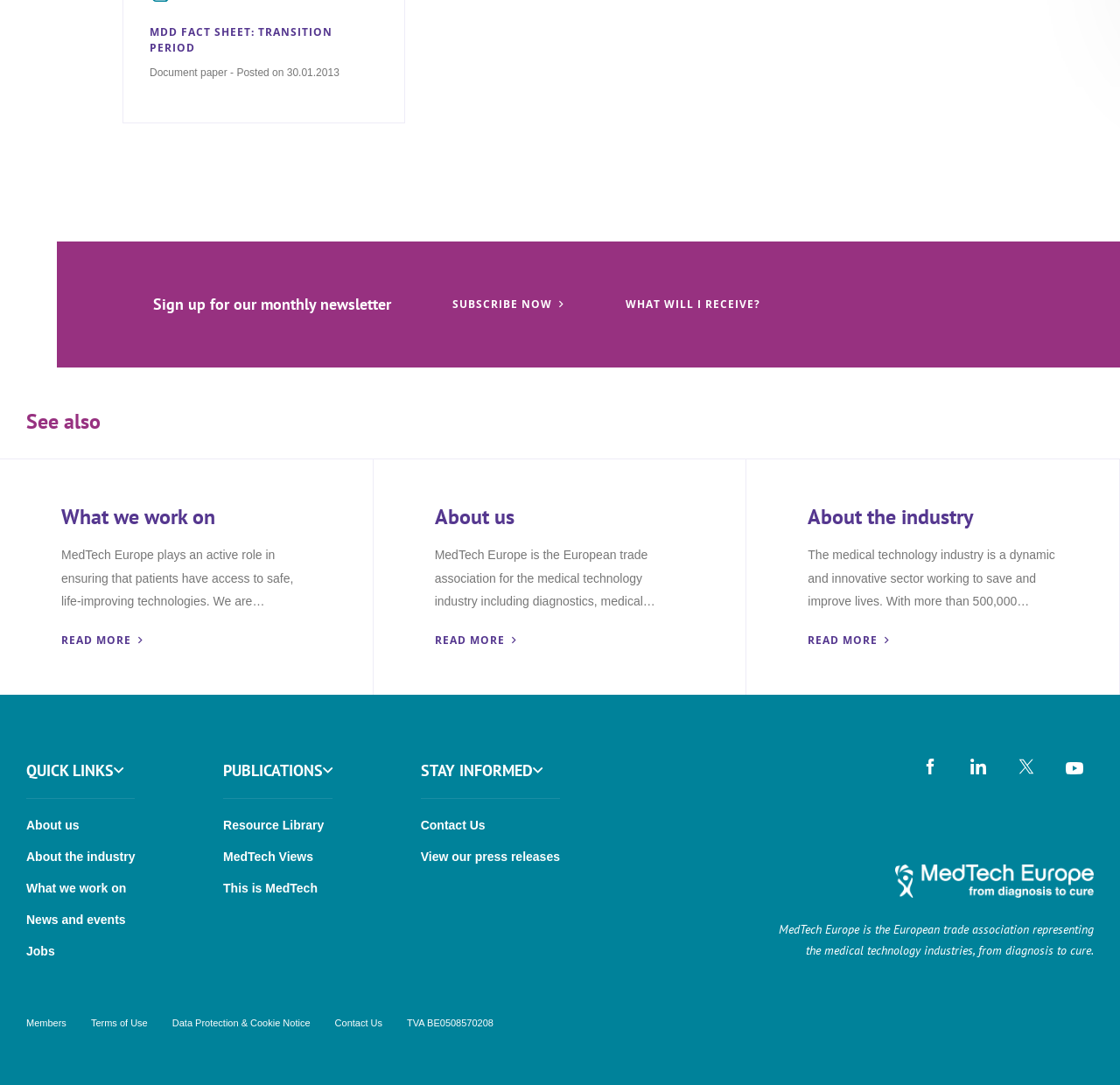Identify the bounding box coordinates of the element that should be clicked to fulfill this task: "View the resource library". The coordinates should be provided as four float numbers between 0 and 1, i.e., [left, top, right, bottom].

[0.199, 0.748, 0.289, 0.773]